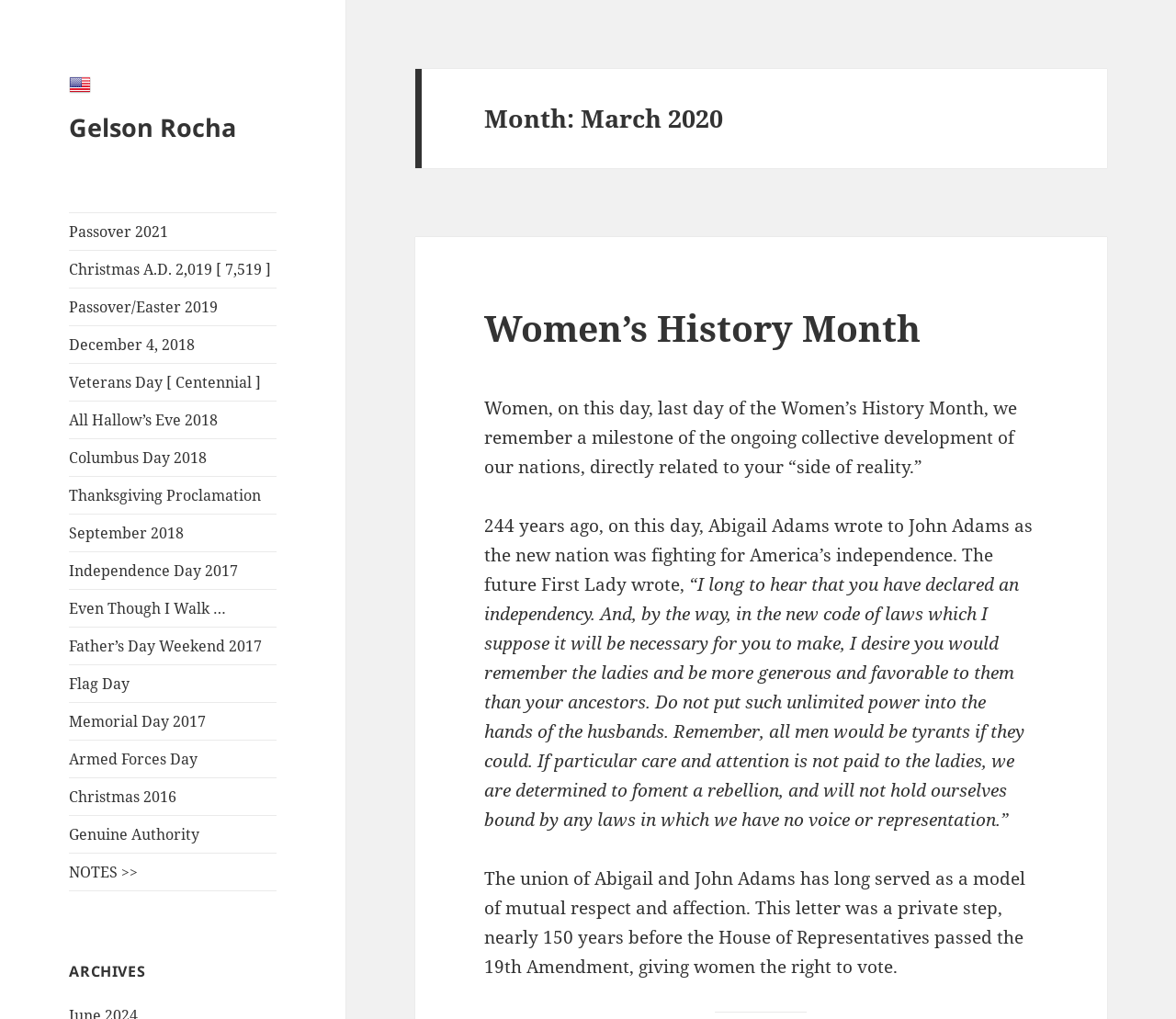Using the provided description All Hallow’s Eve 2018, find the bounding box coordinates for the UI element. Provide the coordinates in (top-left x, top-left y, bottom-right x, bottom-right y) format, ensuring all values are between 0 and 1.

[0.059, 0.394, 0.235, 0.43]